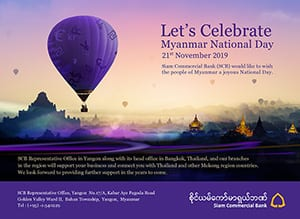What is the color of the hot air balloon?
Please provide a full and detailed response to the question.

The caption describes the hot air balloon as 'vibrant purple', indicating the color of the balloon in the image.